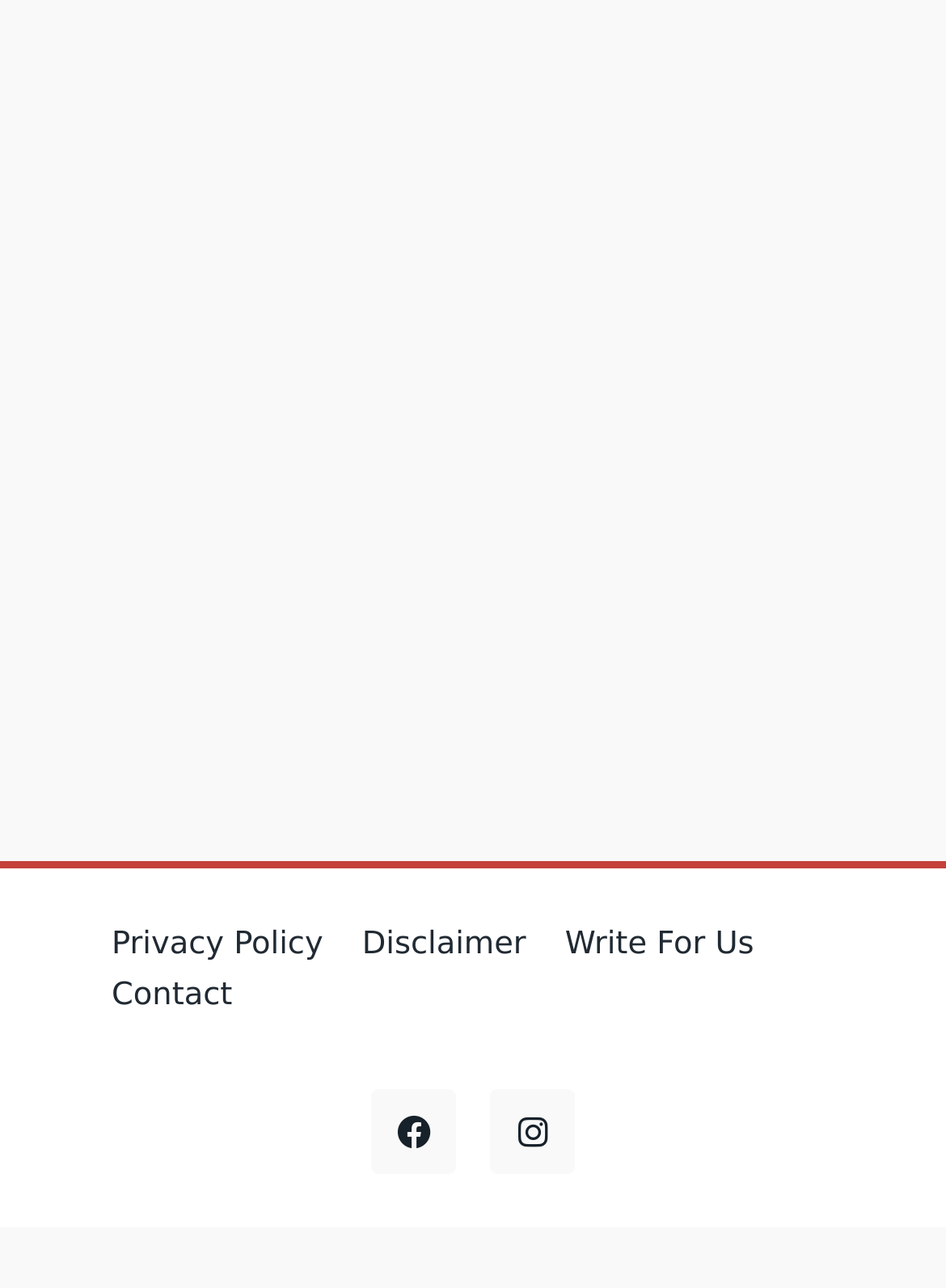Given the element description "Contact", identify the bounding box of the corresponding UI element.

[0.097, 0.754, 0.266, 0.794]